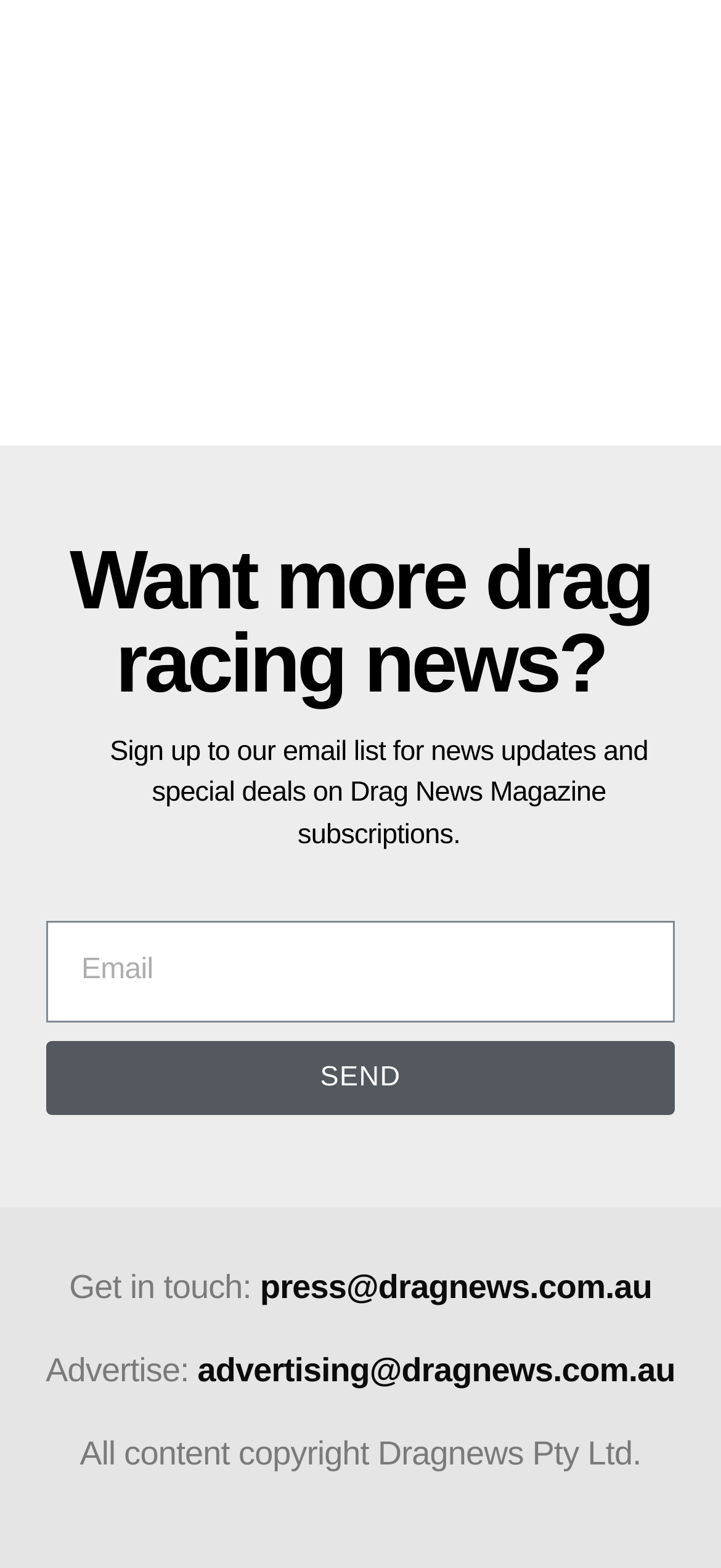What is the purpose of the 'SEND' button?
Look at the image and answer the question using a single word or phrase.

To submit email address